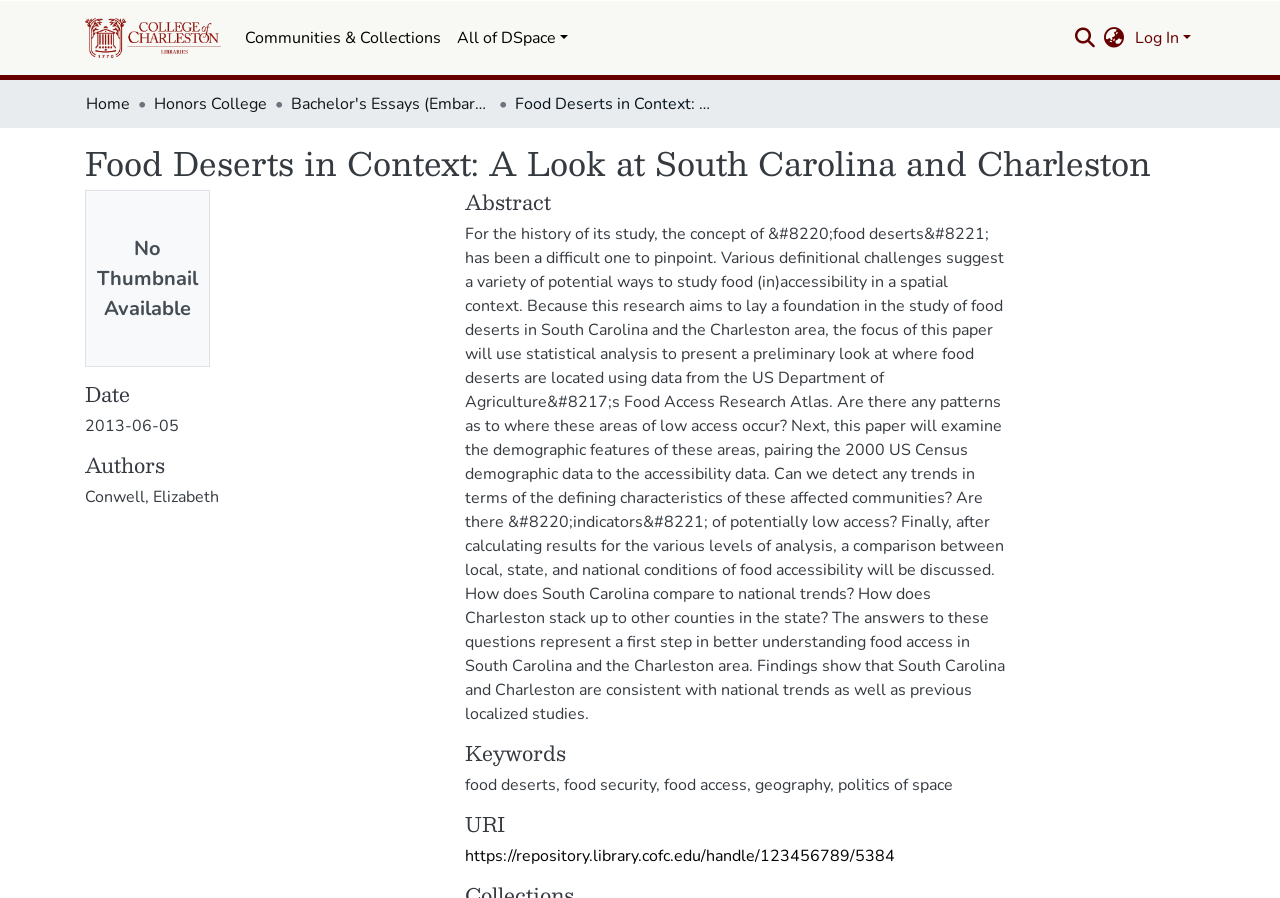What is the date of the publication?
Provide a well-explained and detailed answer to the question.

I found the answer by looking at the section with the heading 'Date', where I saw a static text element with the date '2013-06-05'. This is likely the date when the publication was made available.